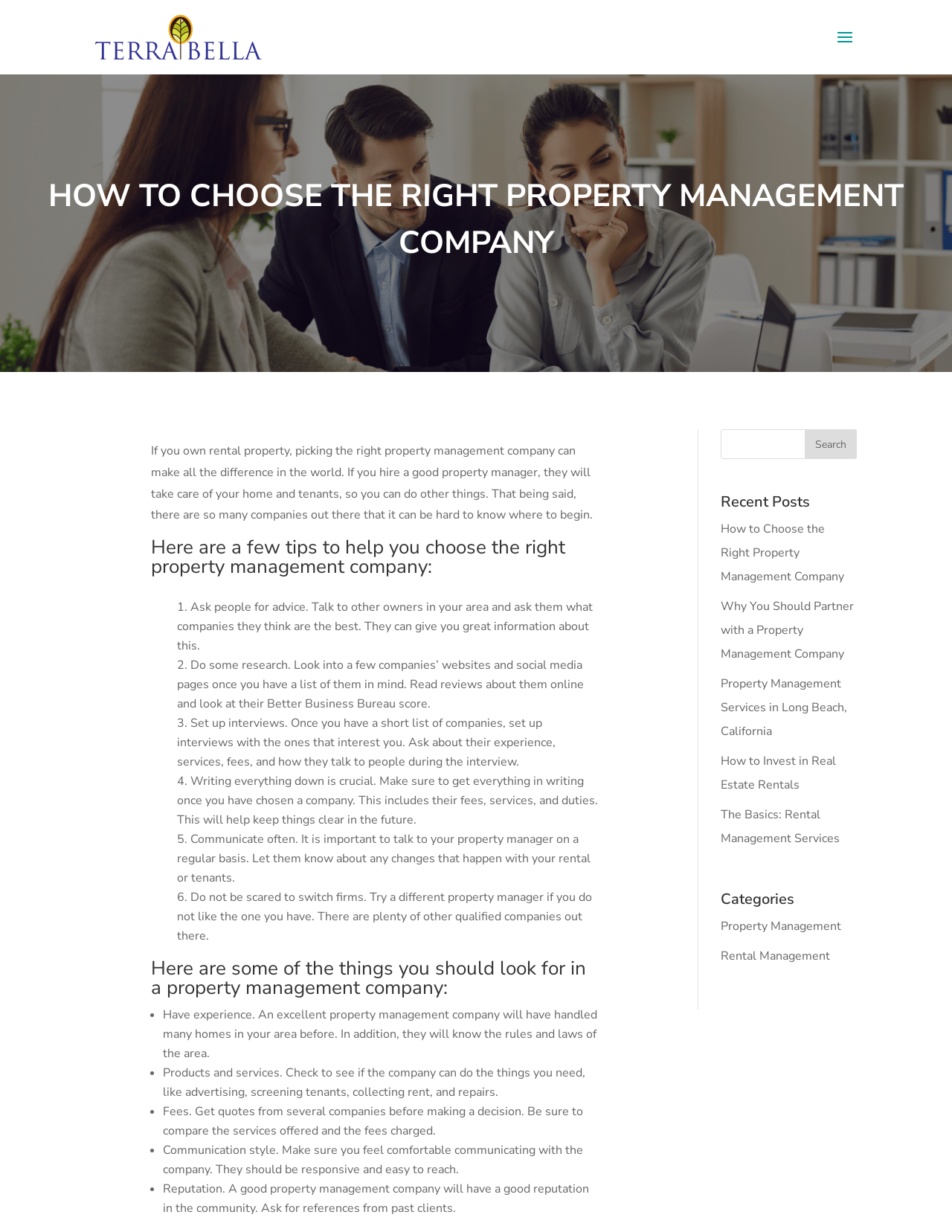Identify the bounding box coordinates of the clickable region required to complete the instruction: "Search for something". The coordinates should be given as four float numbers within the range of 0 and 1, i.e., [left, top, right, bottom].

[0.757, 0.348, 0.9, 0.372]